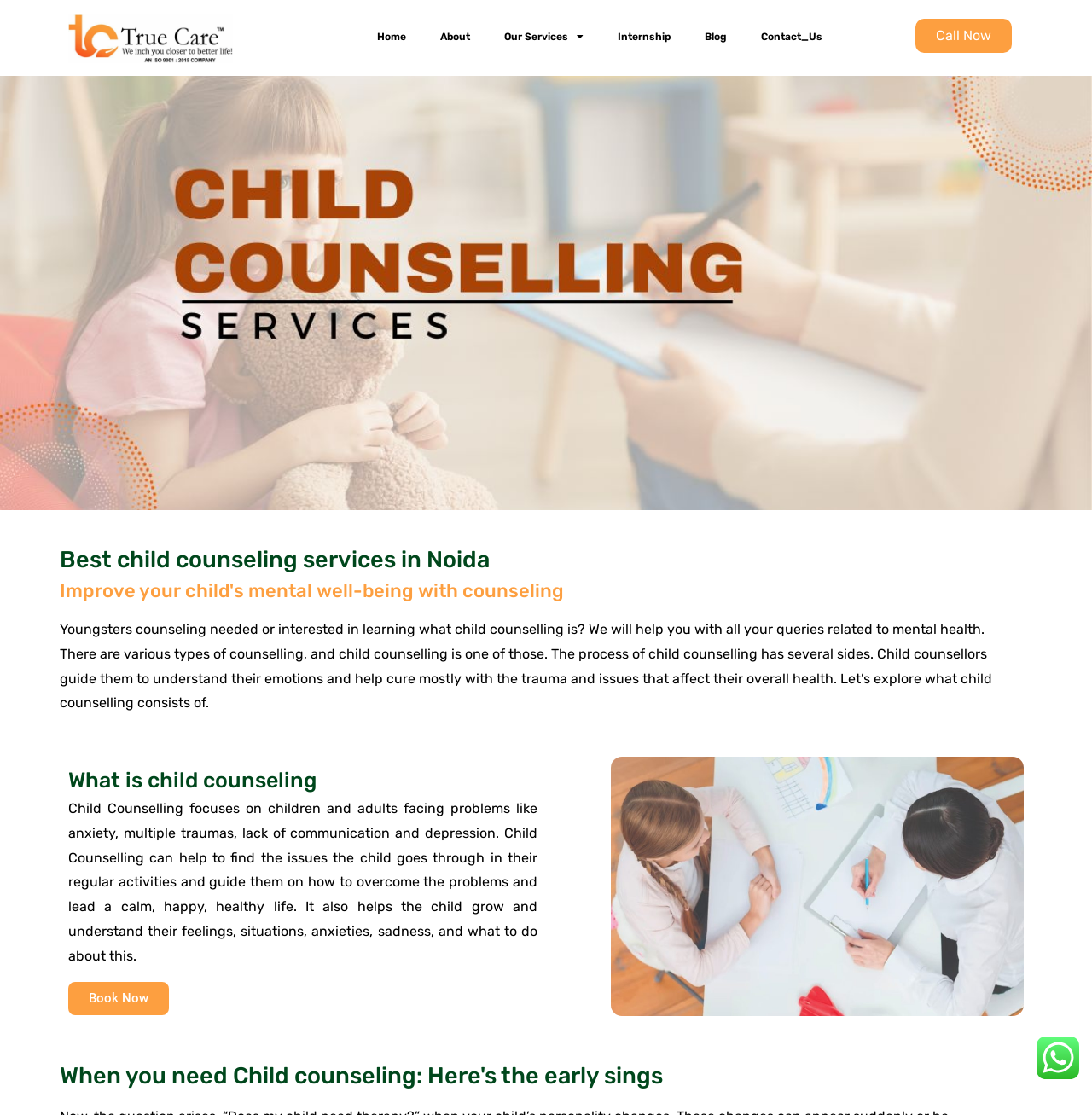Please find the top heading of the webpage and generate its text.

Best child counseling services in Noida